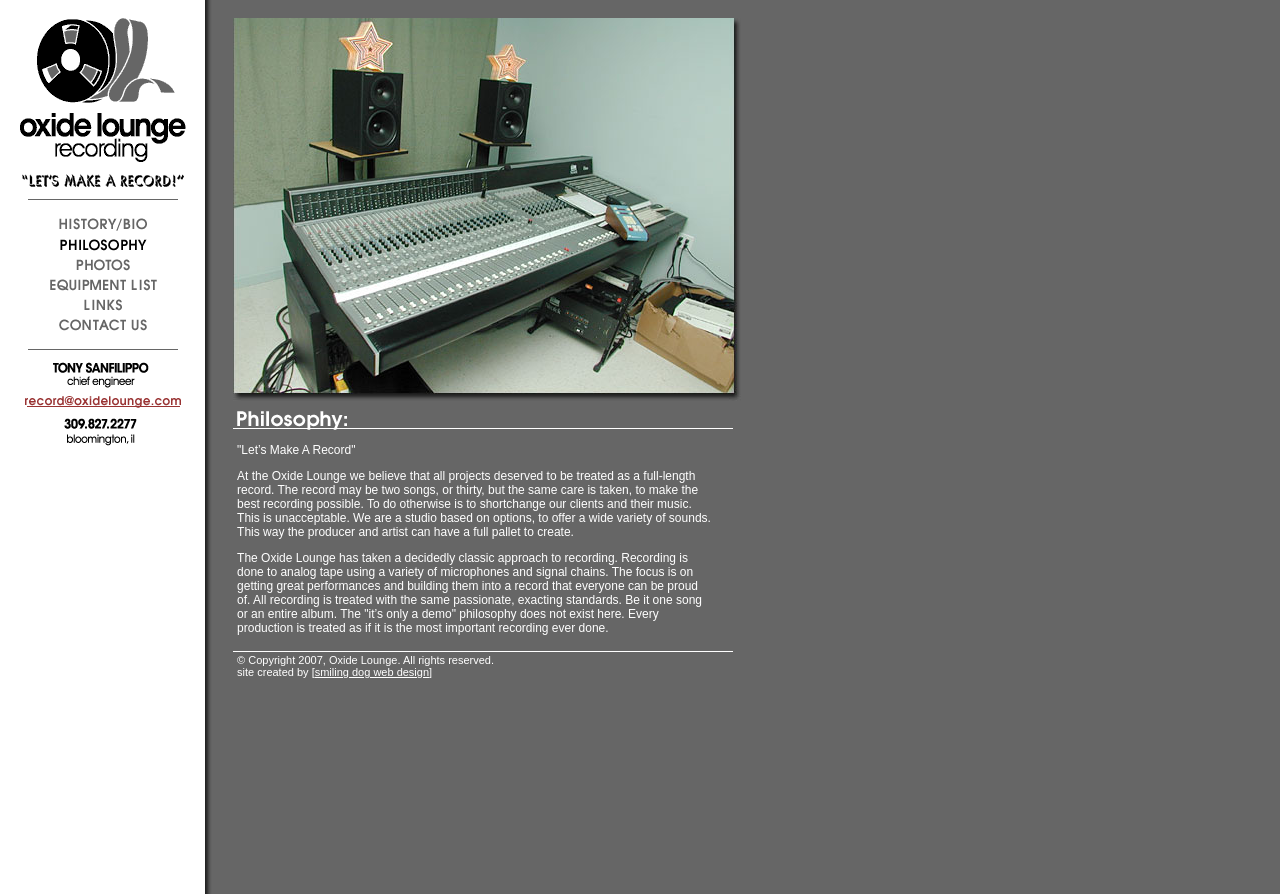Using the element description: "parent_node: Daily Post Nigeria", determine the bounding box coordinates for the specified UI element. The coordinates should be four float numbers between 0 and 1, [left, top, right, bottom].

None